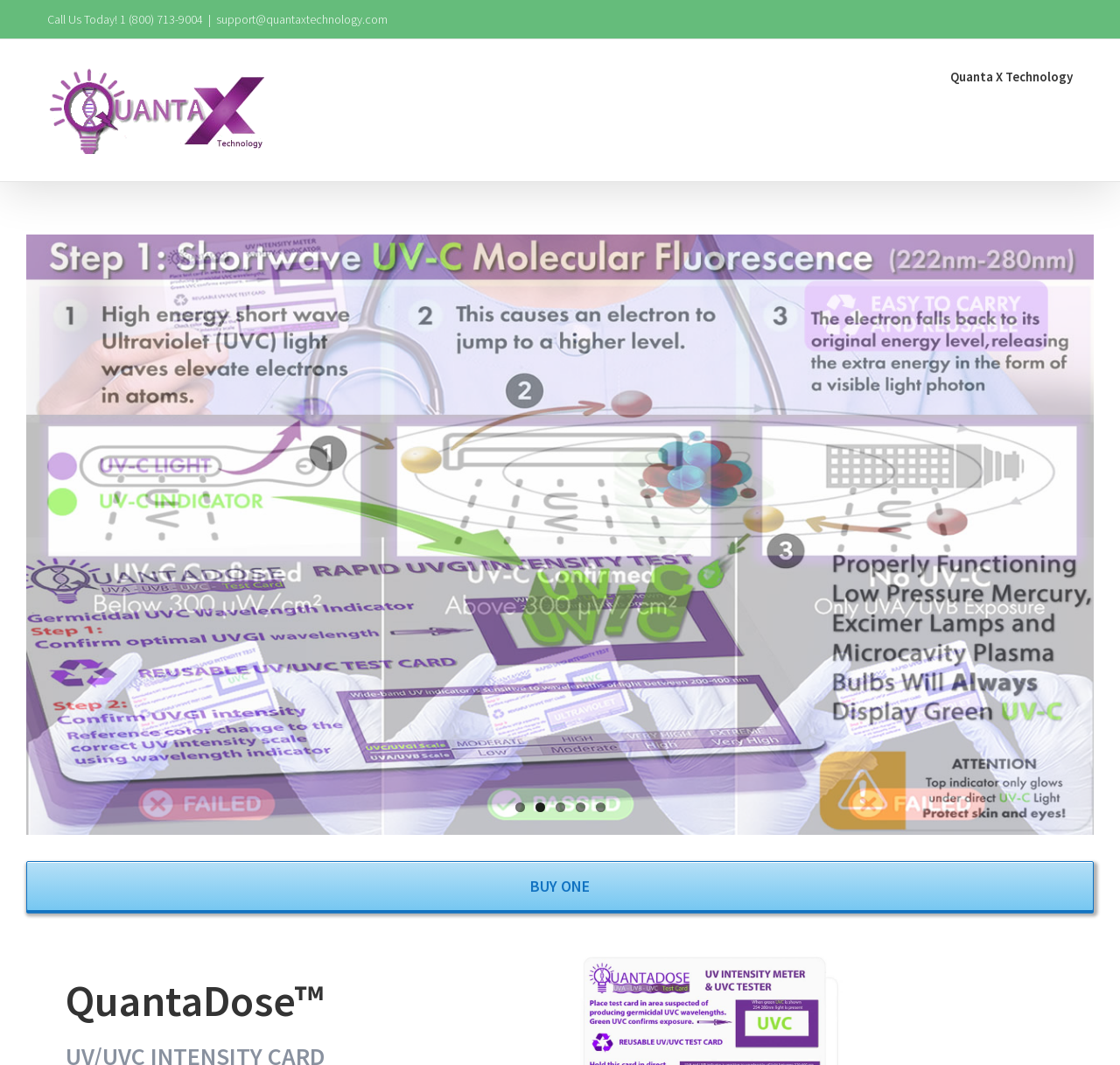Examine the screenshot and answer the question in as much detail as possible: What is the name of the company logo?

I found the company logo by looking at the top-left section of the webpage, where it says 'Quanta X Technology Logo' next to an image.